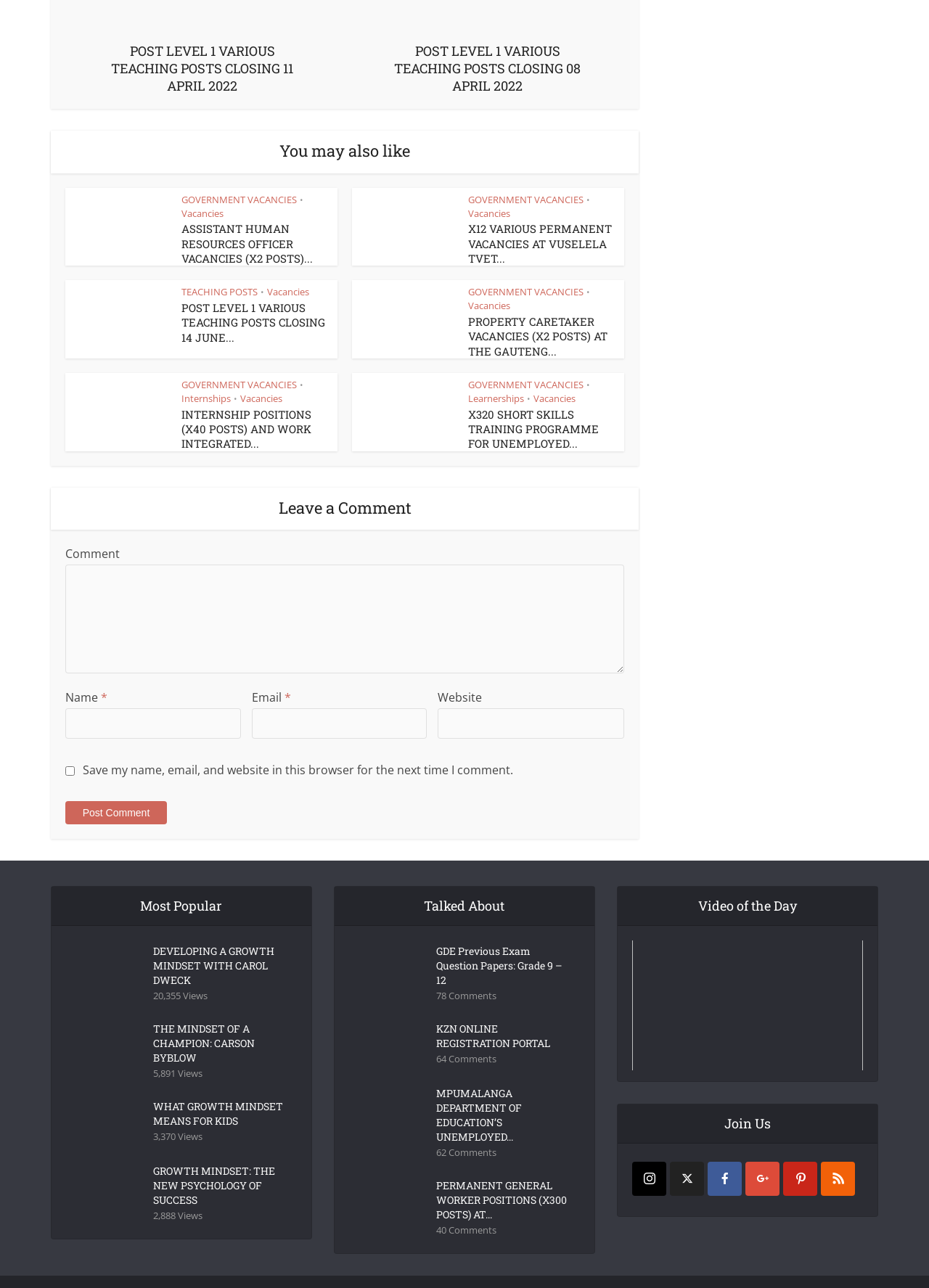Identify the bounding box coordinates of the section that should be clicked to achieve the task described: "Click on the 'DEVELOPING A GROWTH MINDSET WITH CAROL DWECK' link".

[0.165, 0.73, 0.313, 0.767]